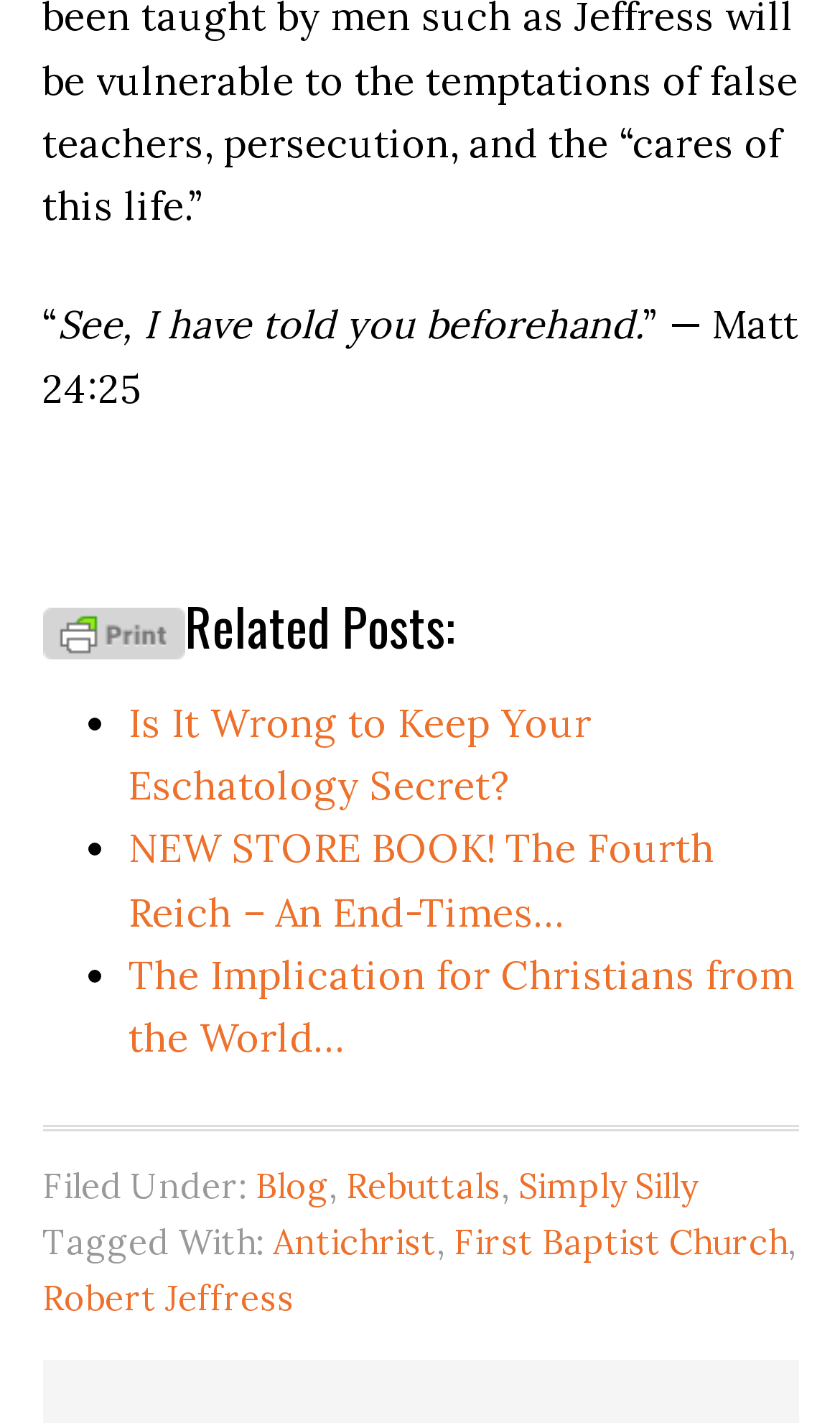What is the category of the blog post?
Refer to the image and answer the question using a single word or phrase.

Rebuttals